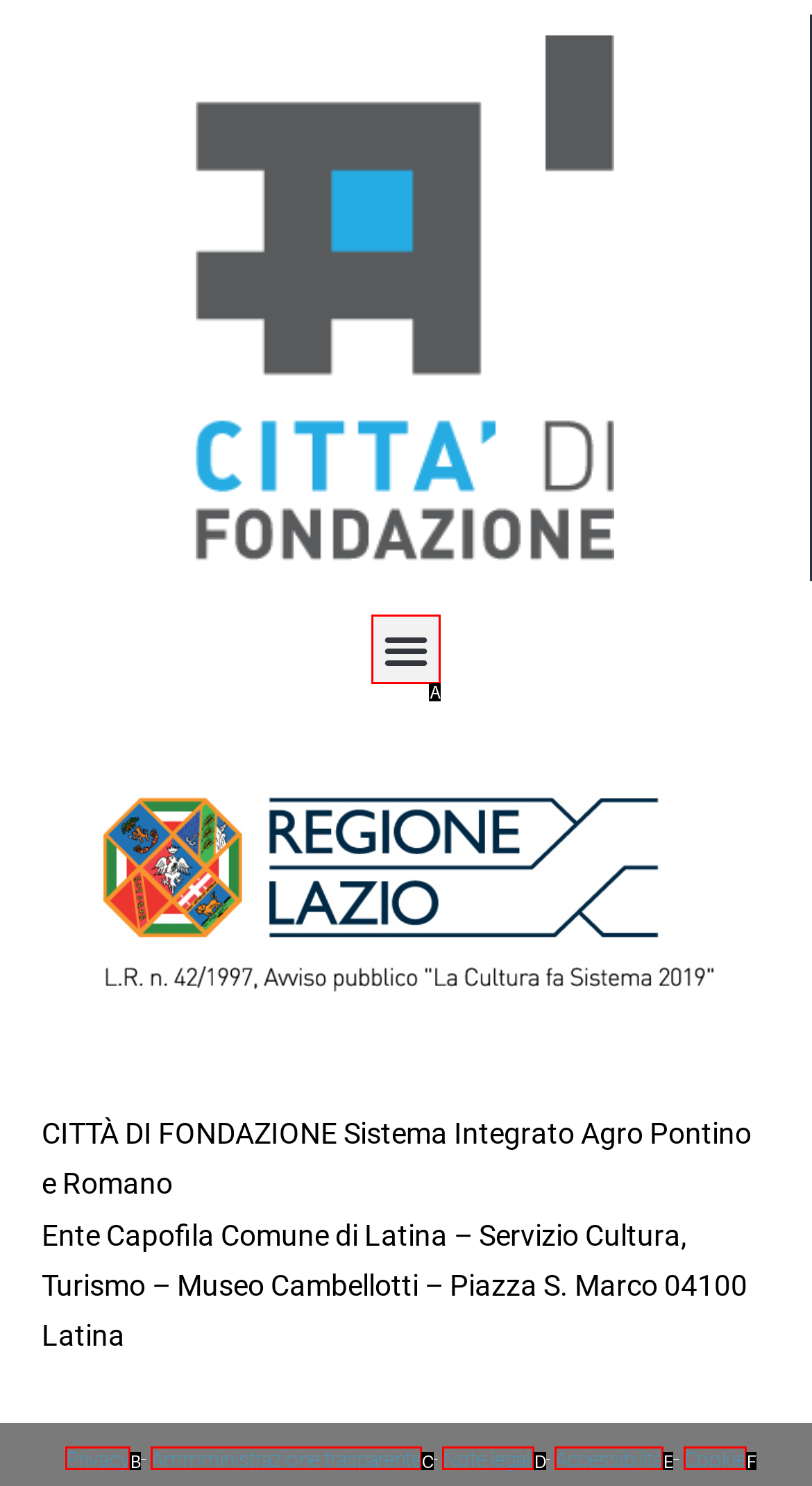Tell me which one HTML element best matches the description: Privacy Answer with the option's letter from the given choices directly.

B